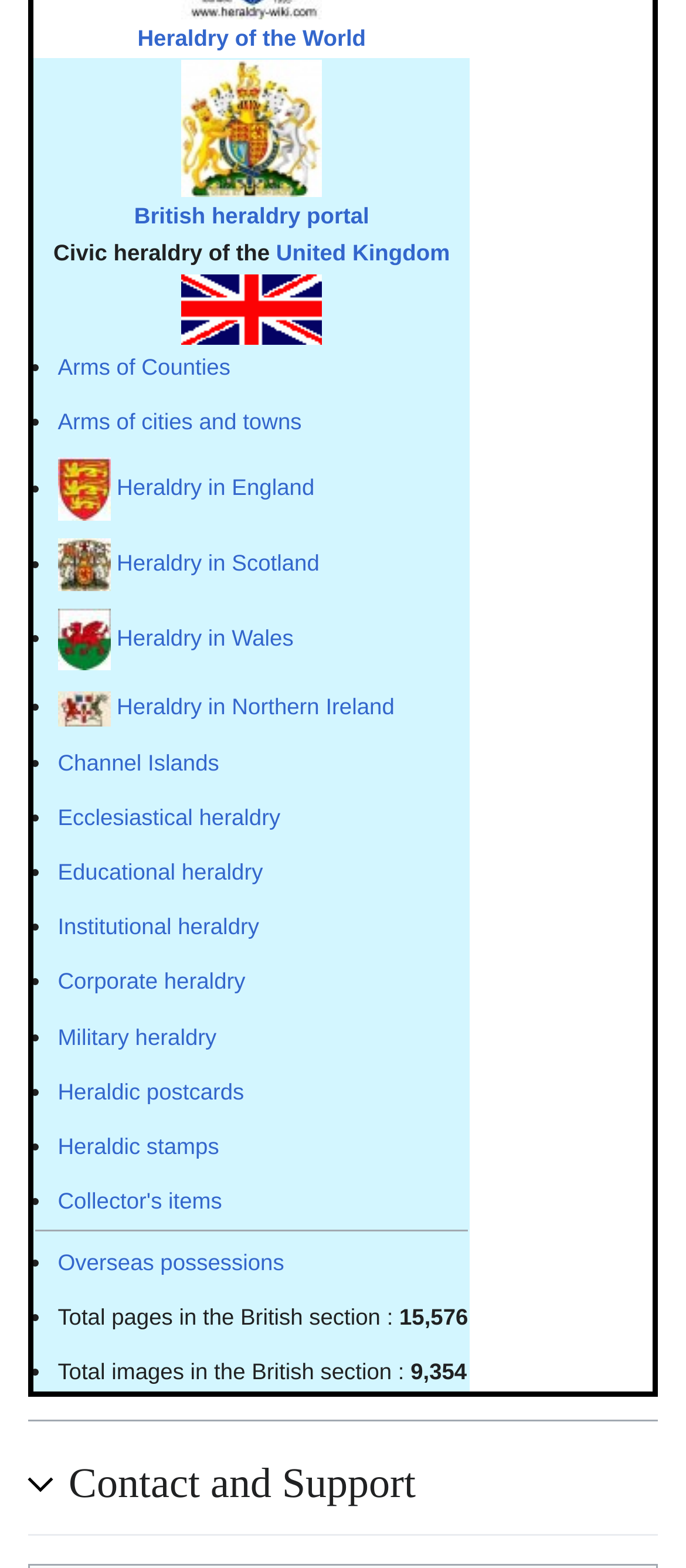Determine the bounding box coordinates for the region that must be clicked to execute the following instruction: "Explore Heraldry in England".

[0.17, 0.303, 0.458, 0.32]